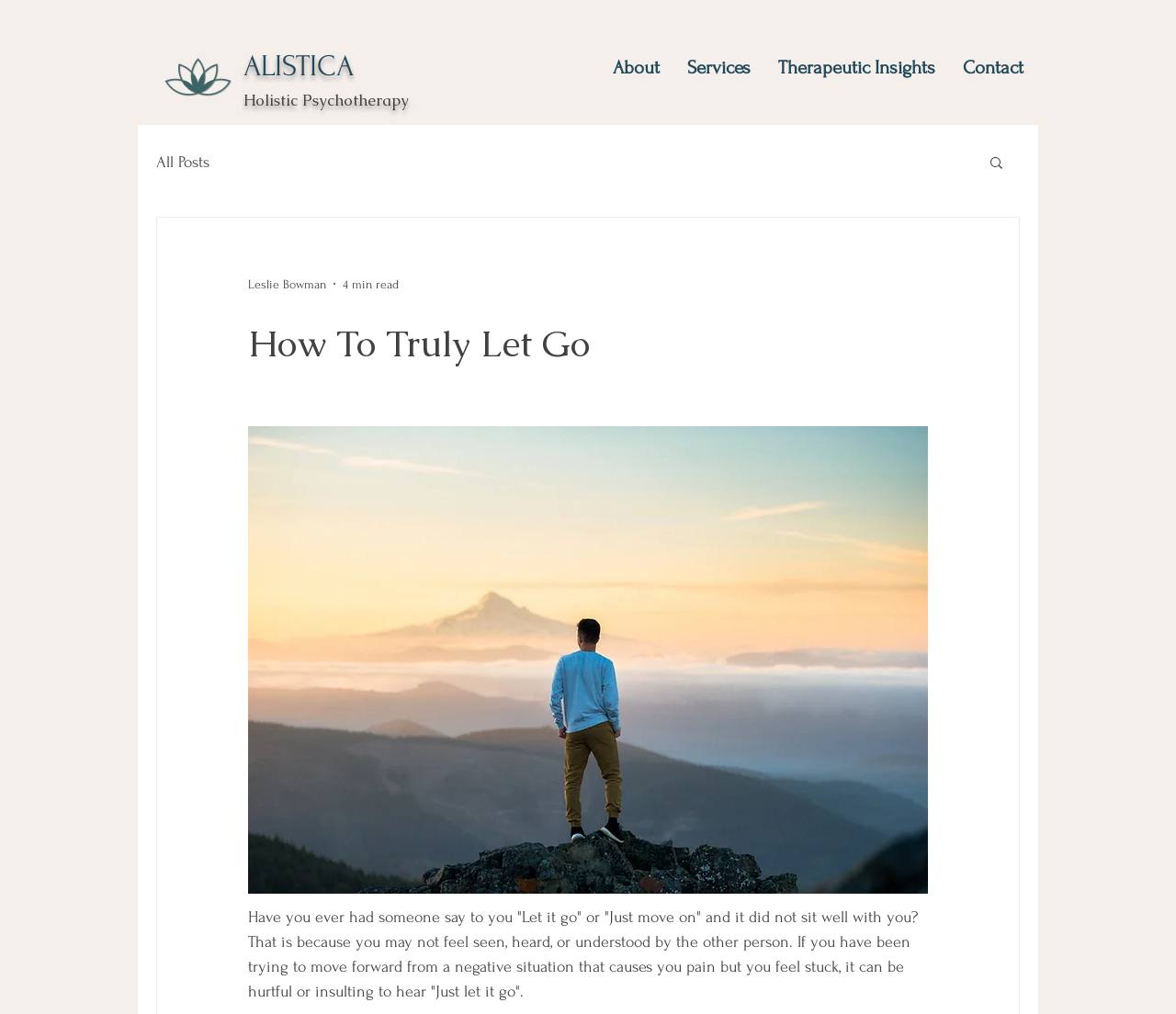How many navigation links are there in the 'Site' section?
Kindly offer a comprehensive and detailed response to the question.

In the 'Site' section, there are four navigation links: 'About', 'Services', 'Therapeutic Insights', and 'Contact'. These links can be found in the top-right corner of the webpage.